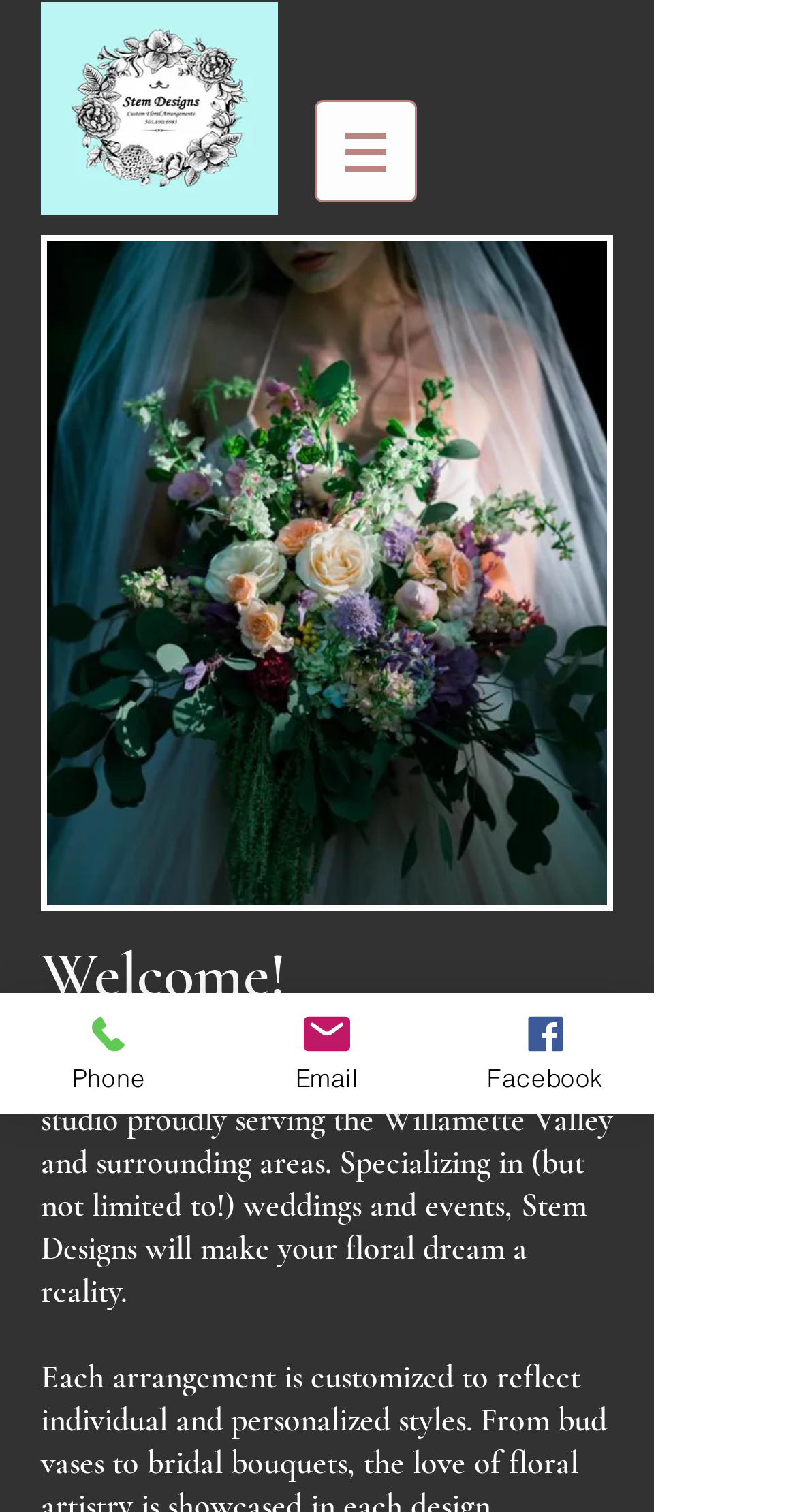What is the position of the navigation menu?
Answer the question based on the image using a single word or a brief phrase.

Top right